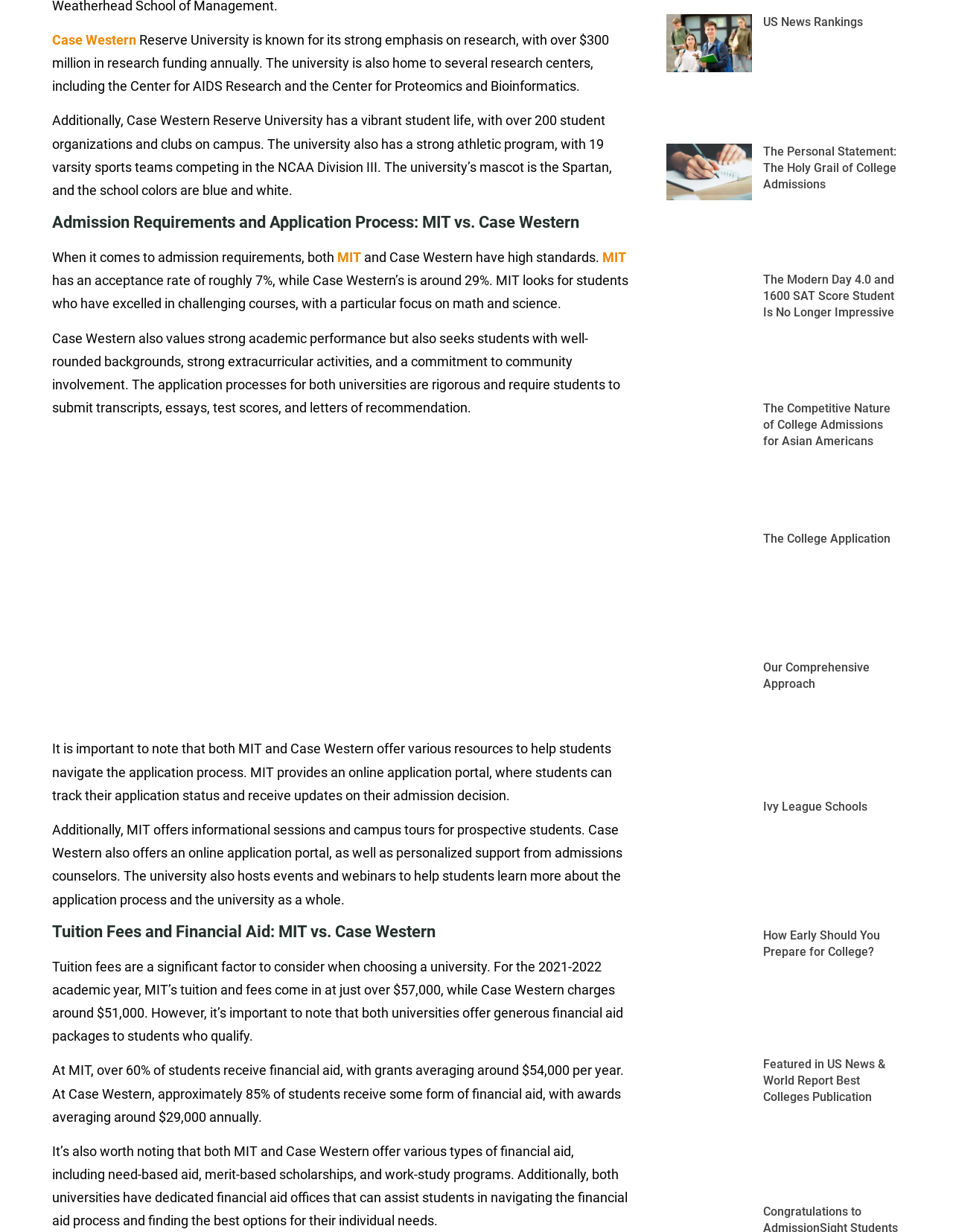Using the information in the image, give a detailed answer to the following question: What is the name of the university mentioned in the first paragraph?

The first paragraph mentions 'Reserve University is known for its strong emphasis on research, with over $300 million in research funding annually.' which indicates that the university being referred to is Case Western Reserve University.